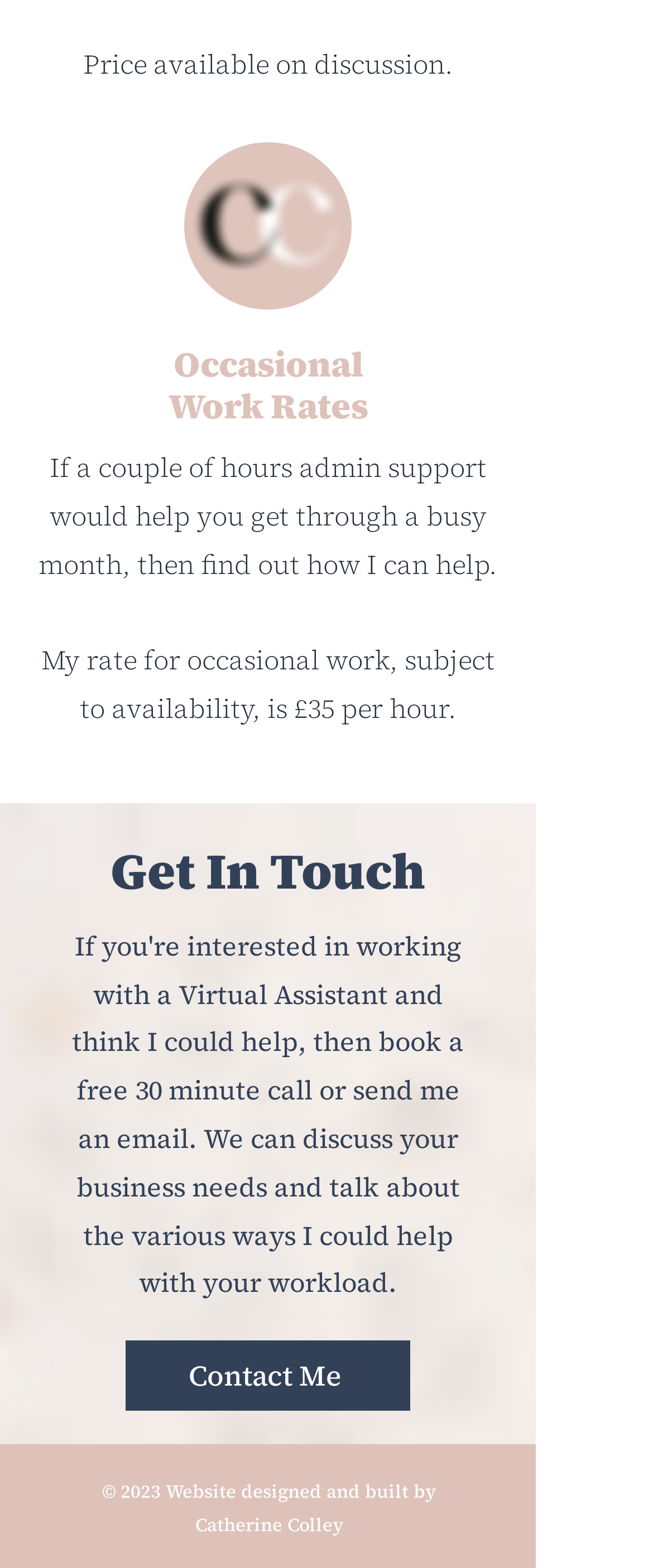What is the purpose of the admin support?
Please use the image to provide a one-word or short phrase answer.

to help during busy months